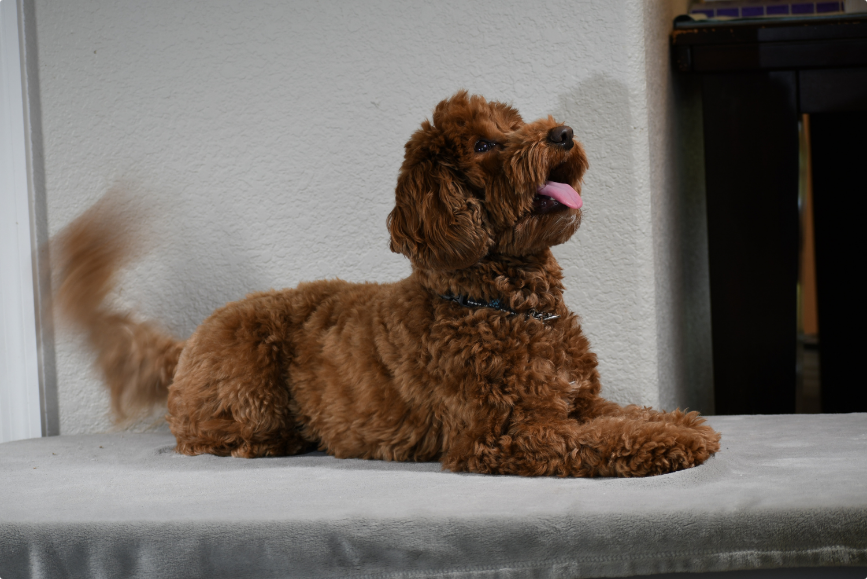Provide an extensive narrative of what is shown in the image.

This charming Australian Labradoodle lies gracefully on a plush surface, showcasing its well-groomed, fluffy coat that glistens in warm shades of brown. With a playful expression, the dog has its tongue out and ears perked, exuding a friendly and approachable demeanor. The background features a soft, neutral wall, emphasizing the dog’s endearing features and creating a cozy atmosphere. This image captures the spirit of Labradoodles as not just pets but as beloved family companions, perfectly embodying their lovable nature and unique traits.